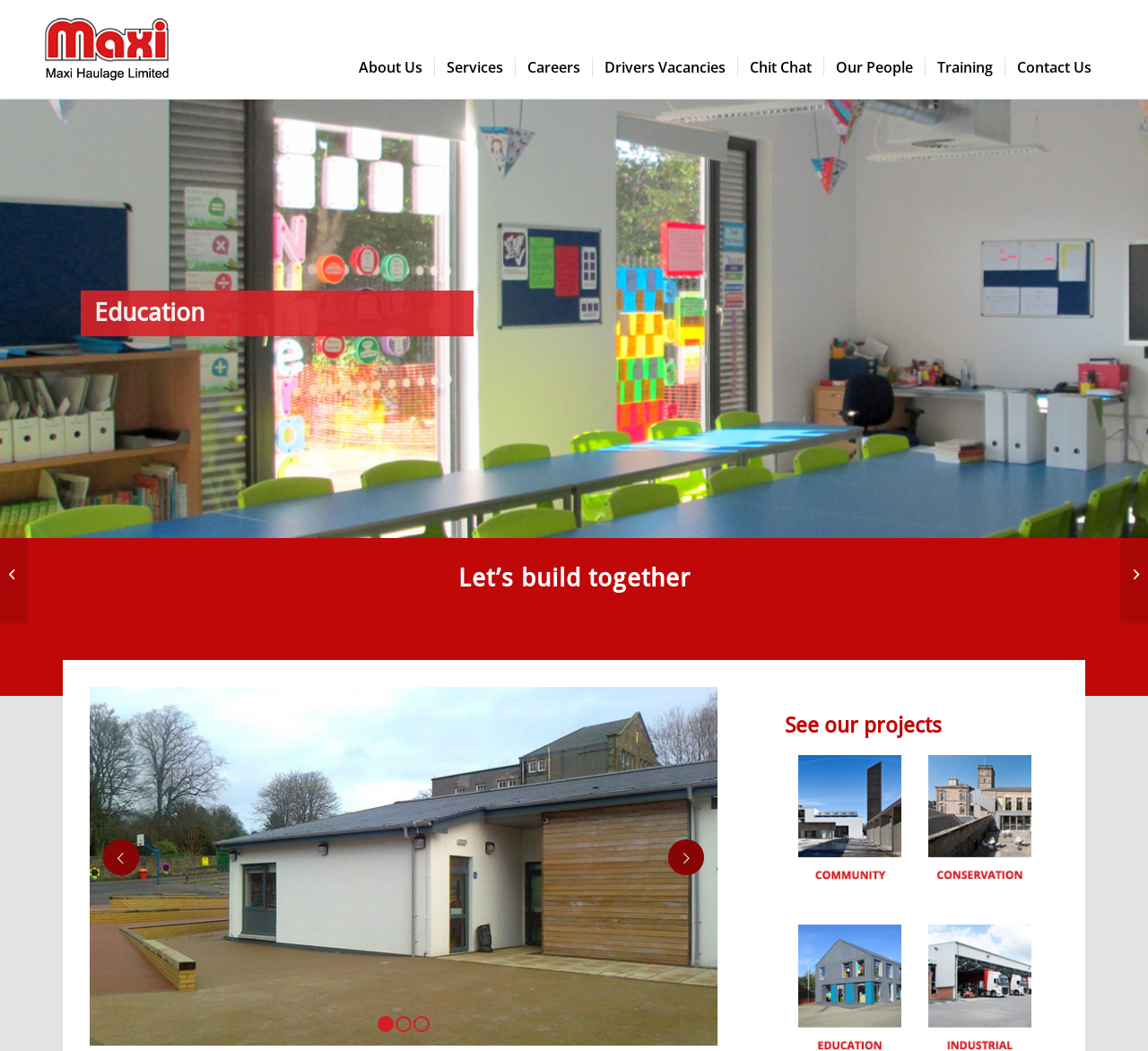Respond with a single word or phrase to the following question: What are the main categories on the top menu?

About Us, Services, Careers, etc.